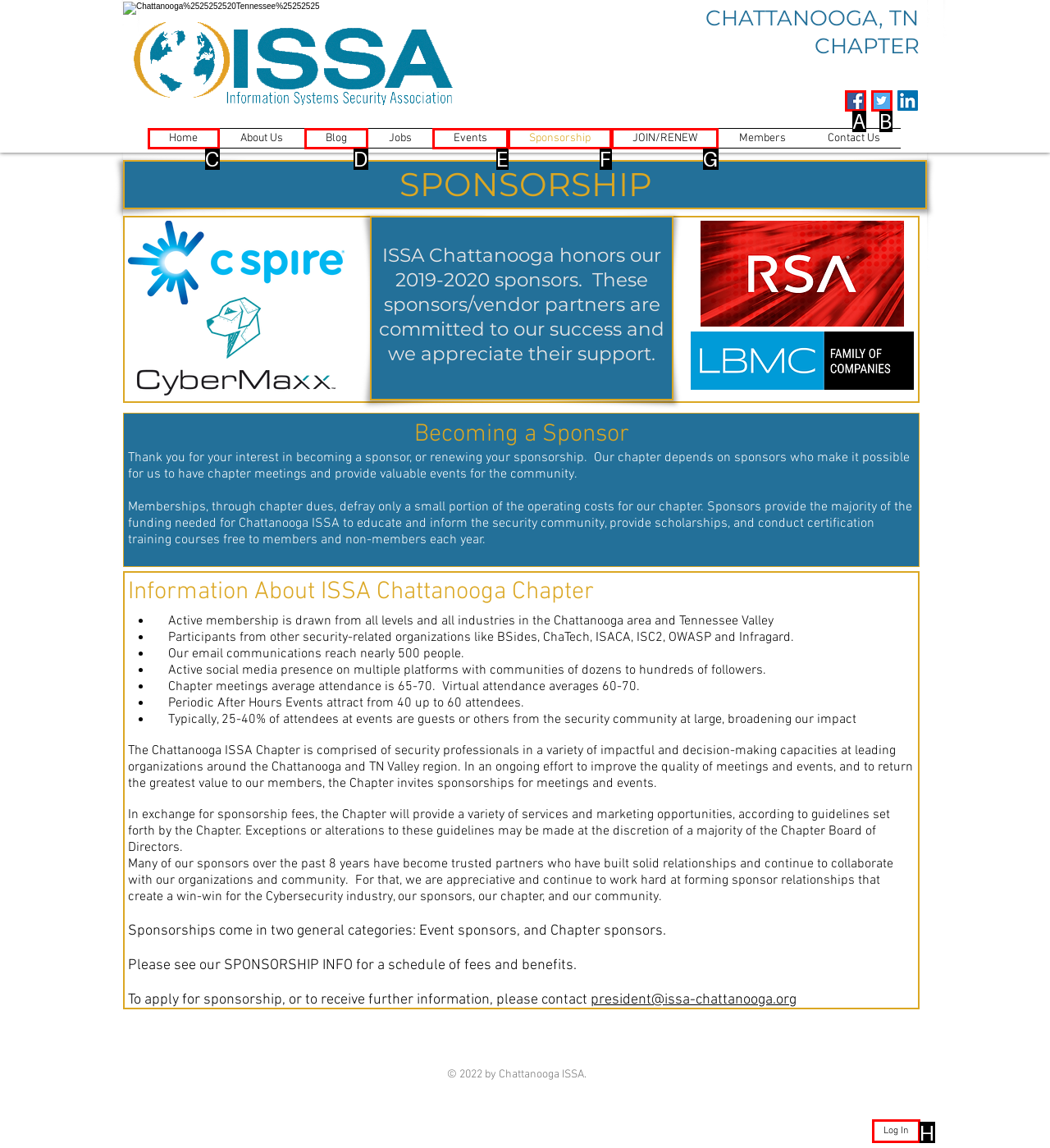Determine the option that best fits the description: Sponsorship
Reply with the letter of the correct option directly.

F